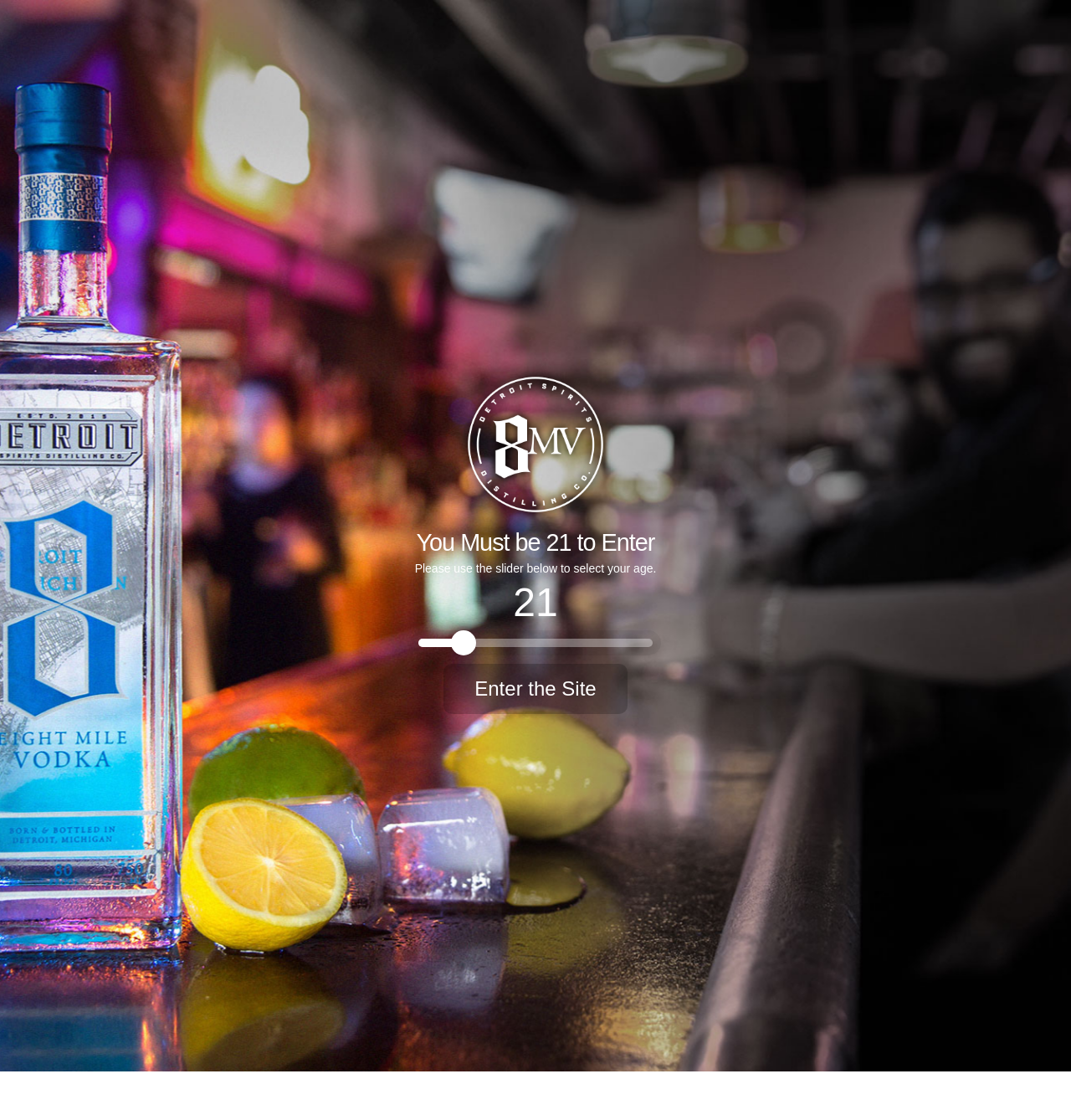Given the element description Find 8 Mile Vodka, identify the bounding box coordinates for the UI element on the webpage screenshot. The format should be (top-left x, top-left y, bottom-right x, bottom-right y), with values between 0 and 1.

[0.509, 0.071, 0.625, 0.092]